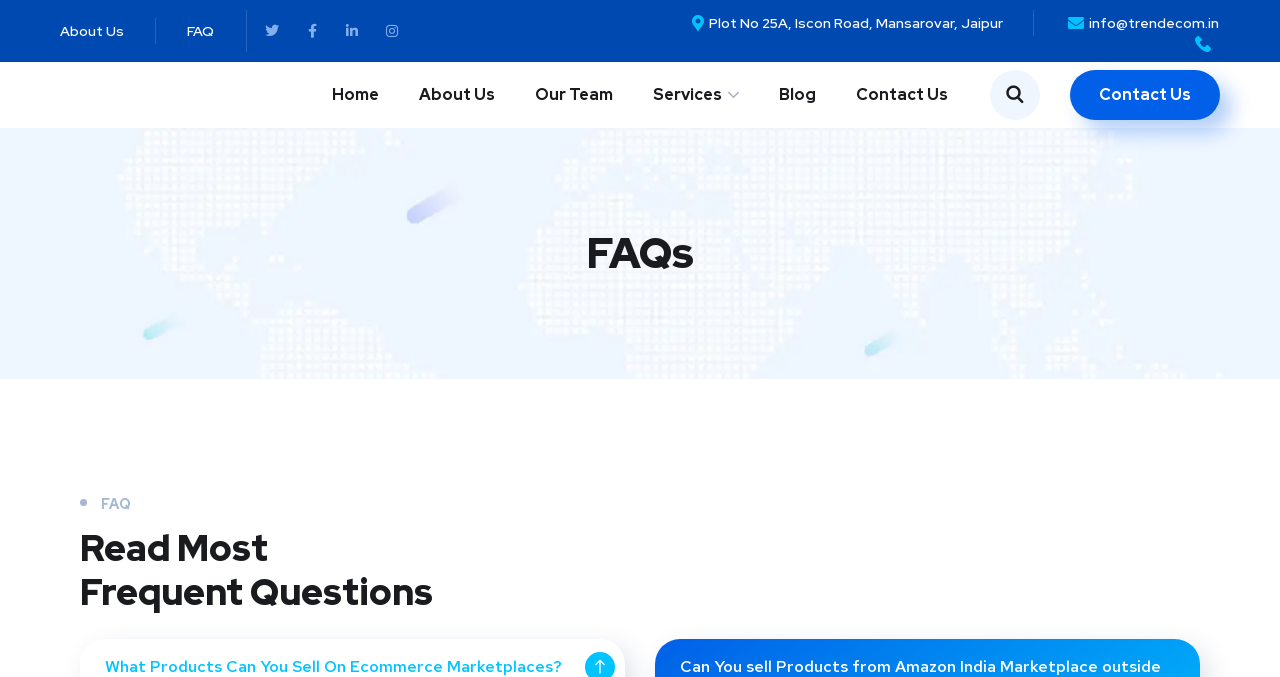Consider the image and give a detailed and elaborate answer to the question: 
What is the main topic of the FAQs section?

I determined this answer by reading the headings and text in the FAQs section, which mention selling products on ecommerce marketplaces and ask a specific question about what products can be sold.